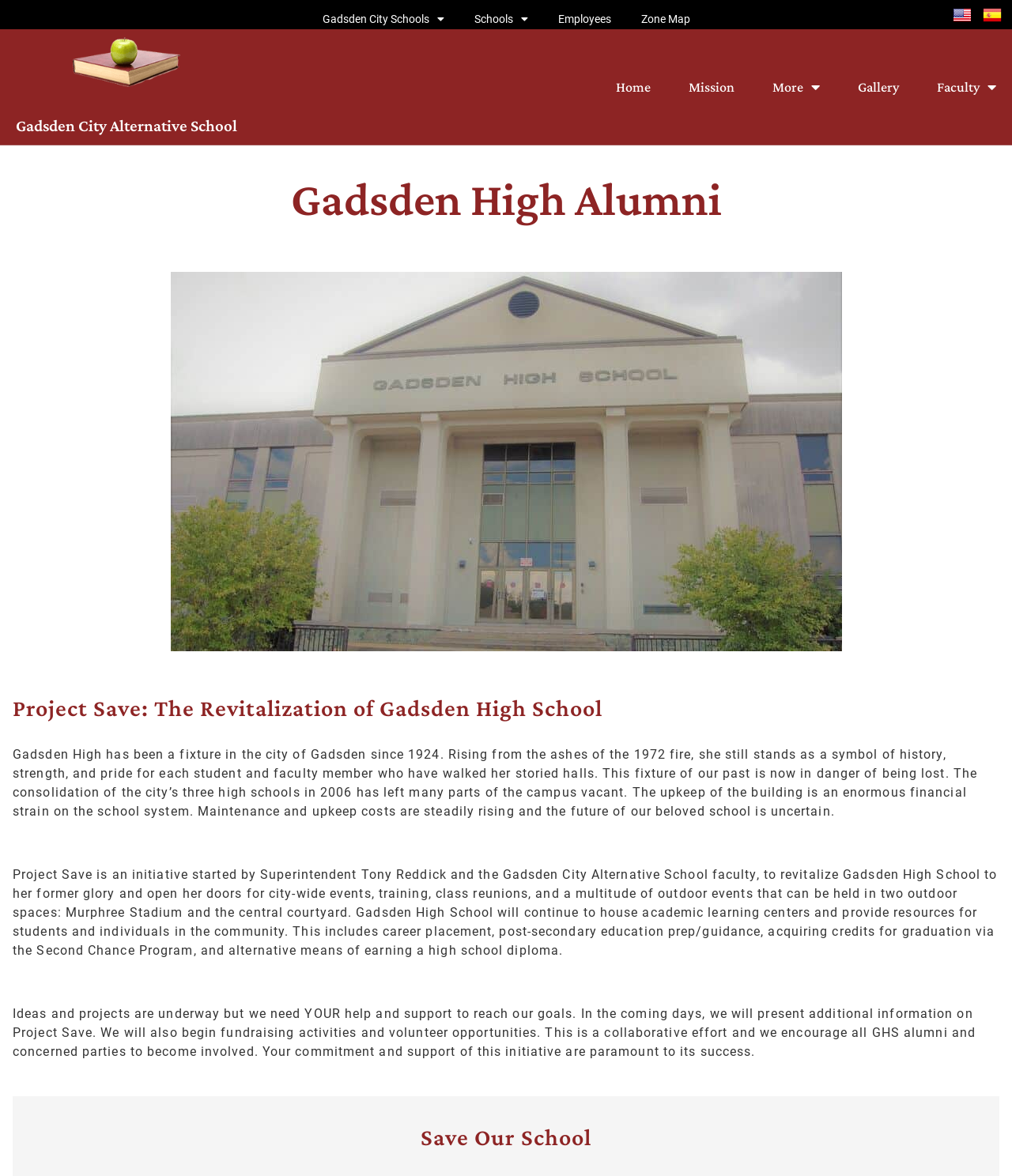Use one word or a short phrase to answer the question provided: 
What is the name of the school?

Gadsden High School